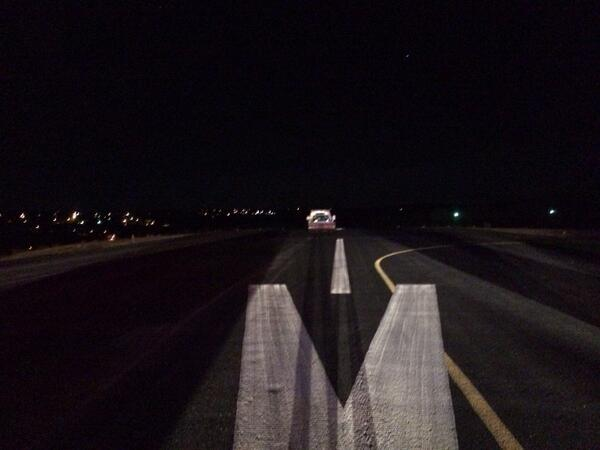Describe every detail you can see in the image.

In the image, a scene unfolds at night showcasing a van positioned on a seemingly wide and empty runway. The asphalt stretches out forward, viewed from behind the vehicle, with illuminated traffic lights faintly glimmering in the distance. At the forefront, prominent white markings on the runway create a striking illusion, possibly part of an incorrect landing scenario where the plane inadvertently touched down at the wrong airport. This unusual sight evokes a blend of surprise and humor, highlighting the unexpected events that can occur in aviation. The caption indicates that this moment is related to a post titled "OOPS! Plane Lands at Wrong Airport in Missouri," further emphasizing the plane's mistaken arrival. The photo credits are attributed to a Twitter account, suggesting a humorous take on the incident.